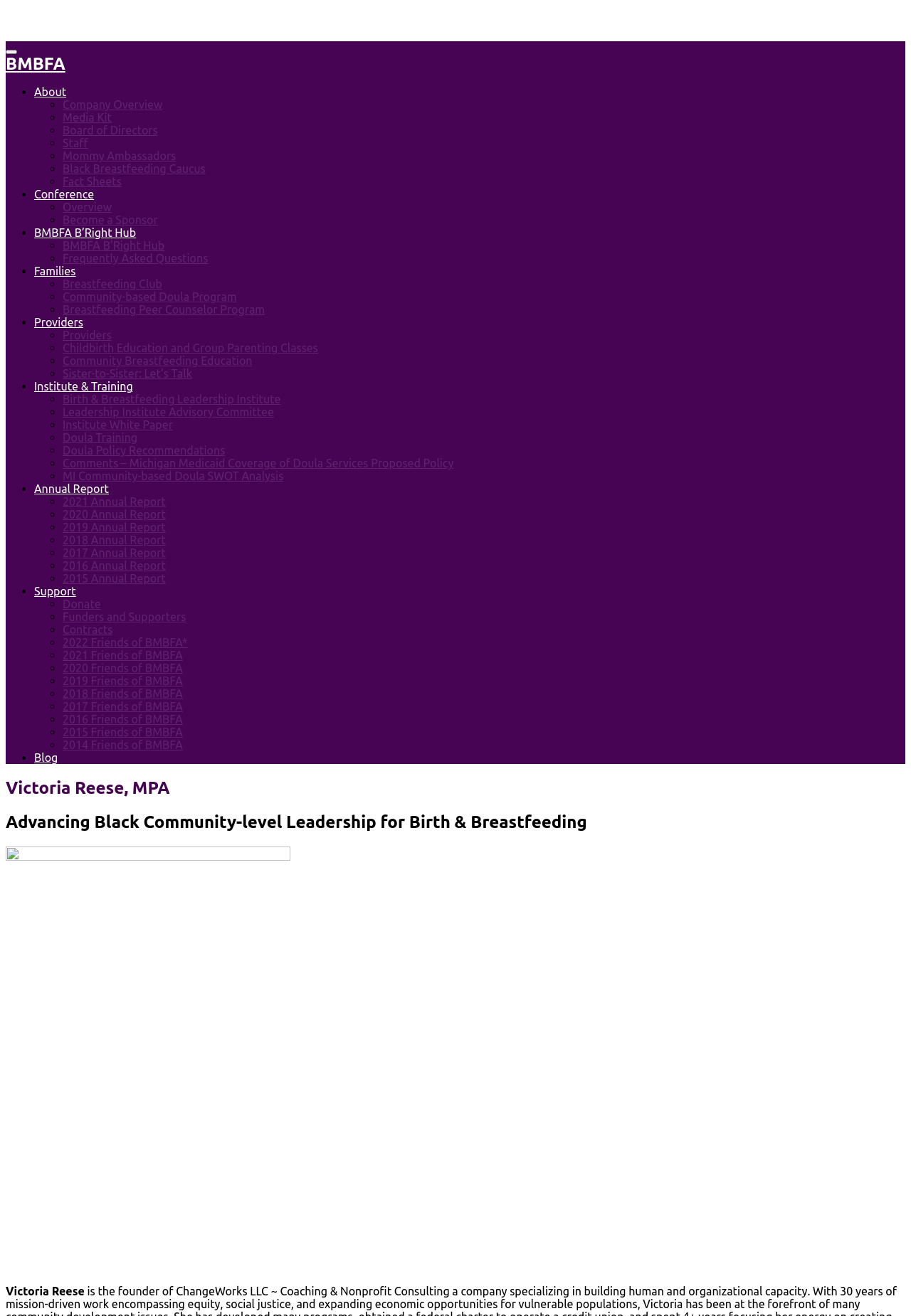Please identify the bounding box coordinates of the element I need to click to follow this instruction: "Read the '2021 Annual Report'".

[0.069, 0.376, 0.182, 0.386]